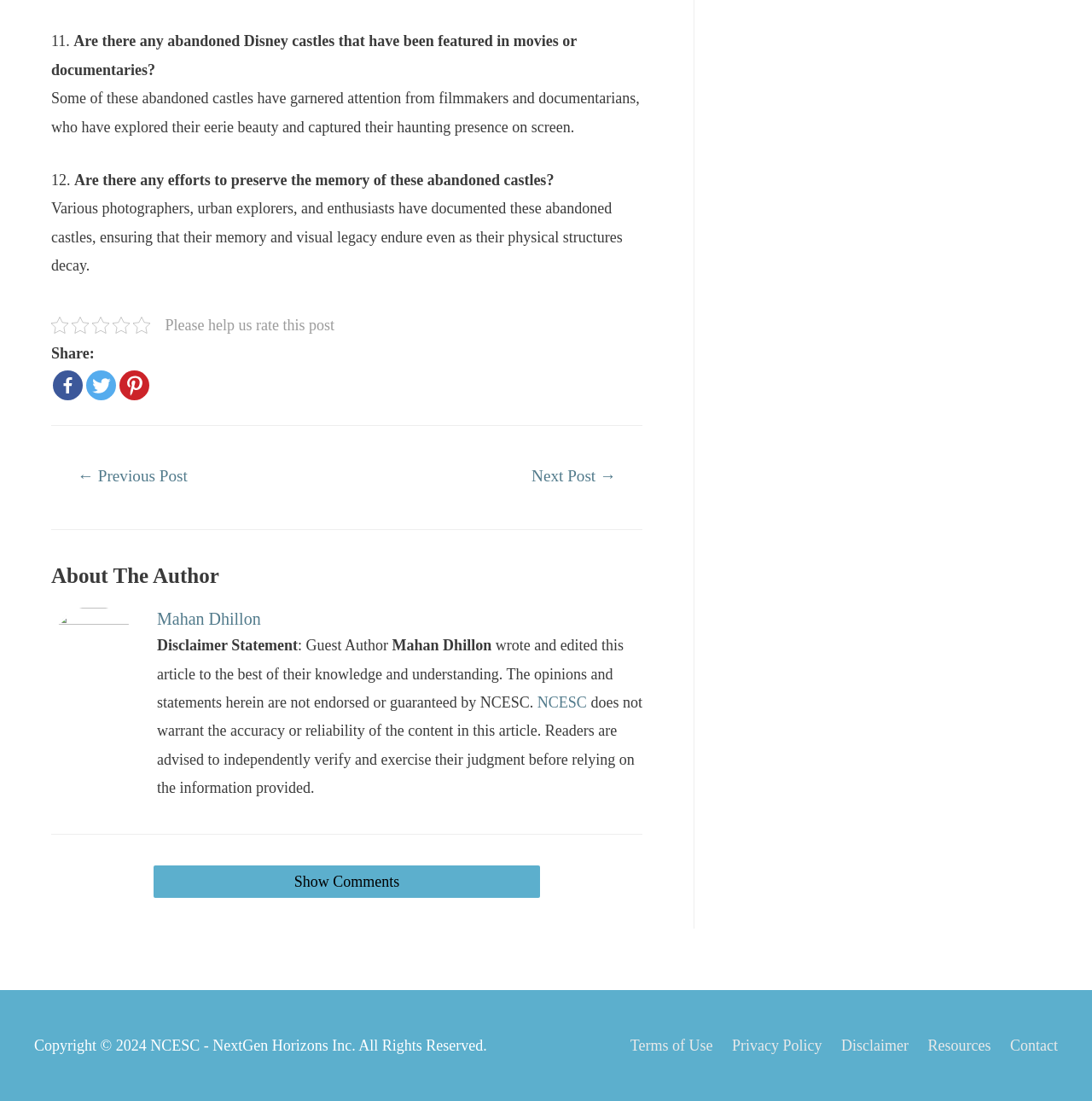Could you determine the bounding box coordinates of the clickable element to complete the instruction: "Share on Facebook"? Provide the coordinates as four float numbers between 0 and 1, i.e., [left, top, right, bottom].

[0.048, 0.337, 0.076, 0.364]